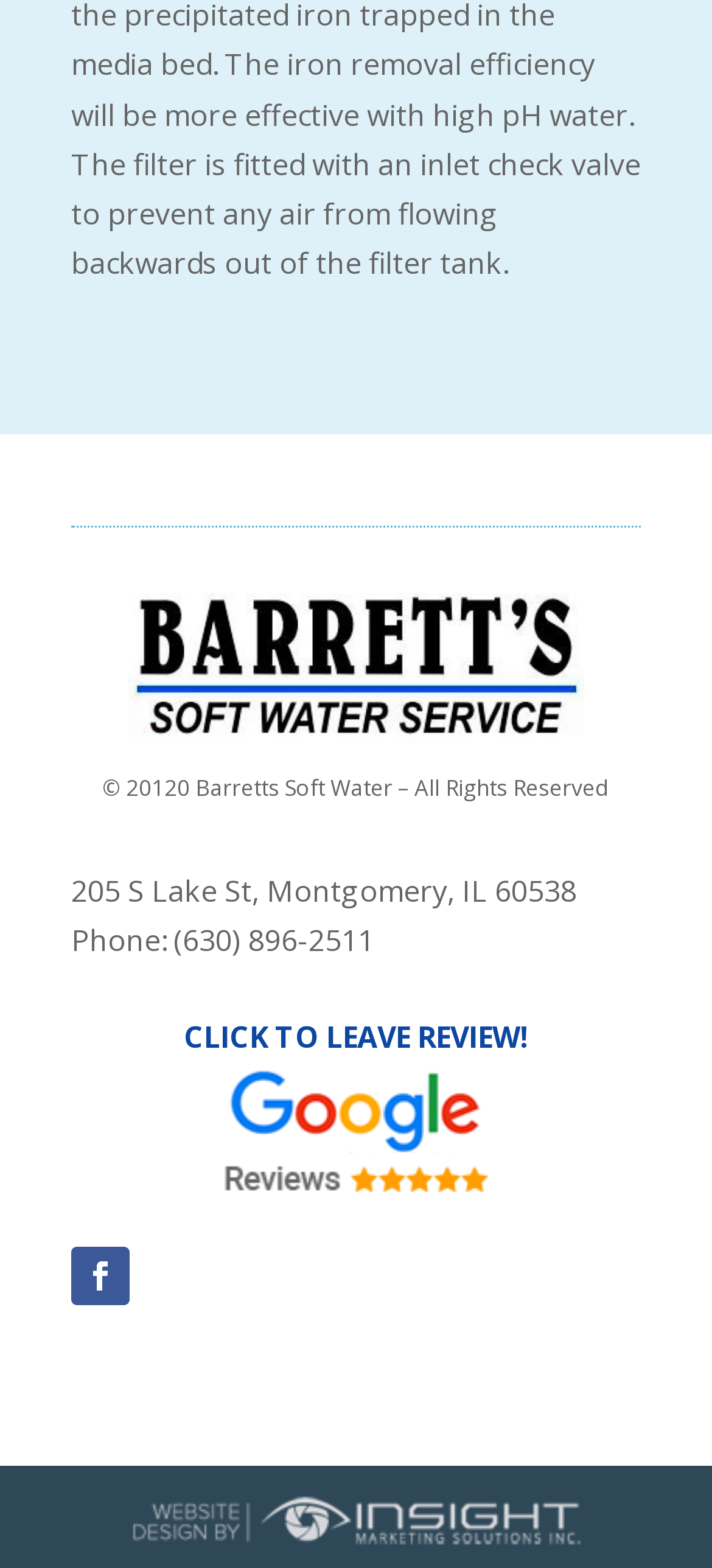Respond to the question below with a single word or phrase:
What is the purpose of the 'CLICK TO LEAVE REVIEW!' button?

To leave a review